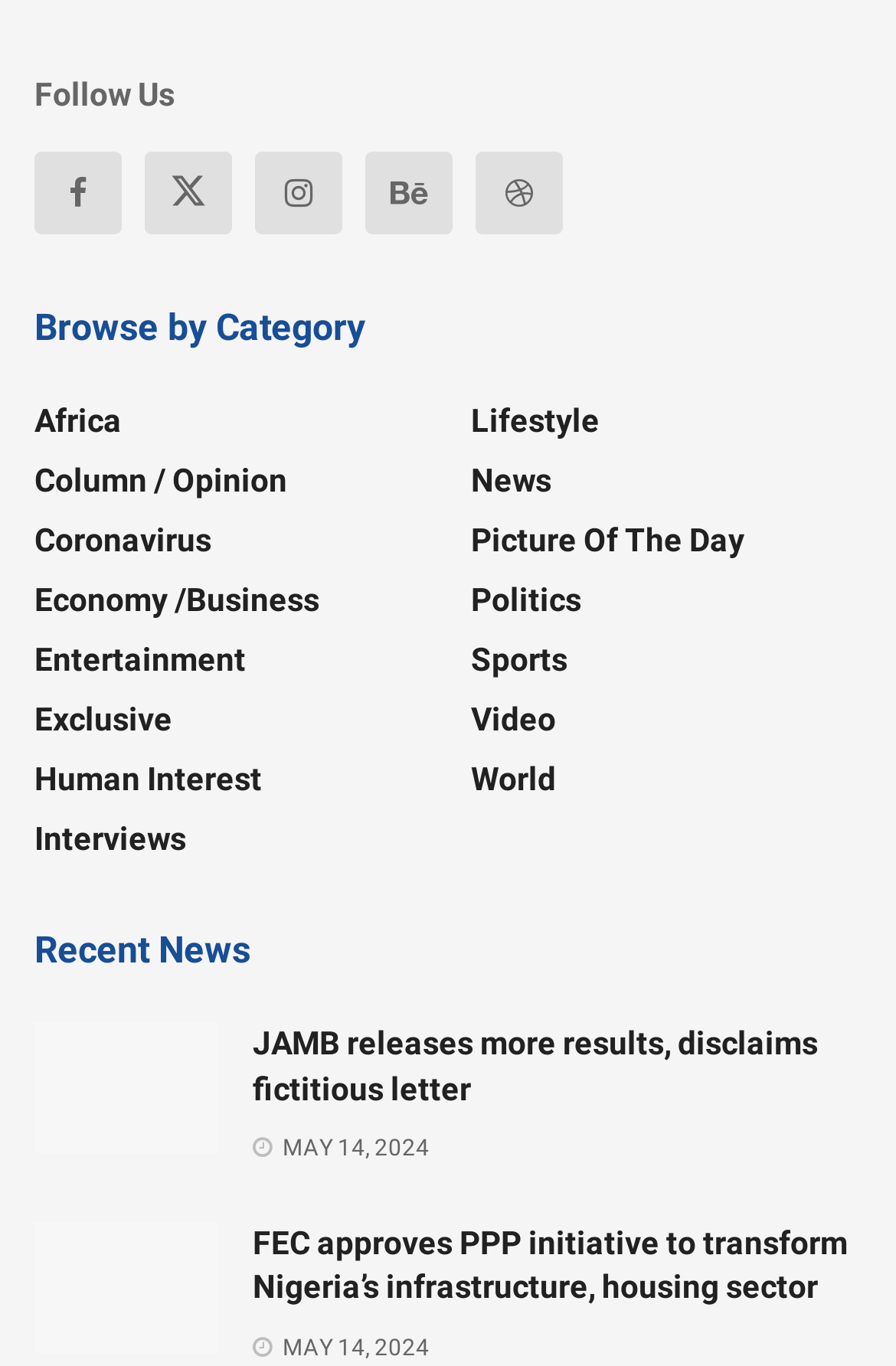How many news articles are displayed on the page?
Using the details from the image, give an elaborate explanation to answer the question.

I counted the number of news article links under the 'Recent News' section, which are 'JAMB releases more results, disclaims fictitious letter', 'Tinubu to open African counter-terrorism summit in Abuja', and 'FEC approves PPP initiative to transform Nigeria’s infrastructure, housing sector', totaling 3 news articles.